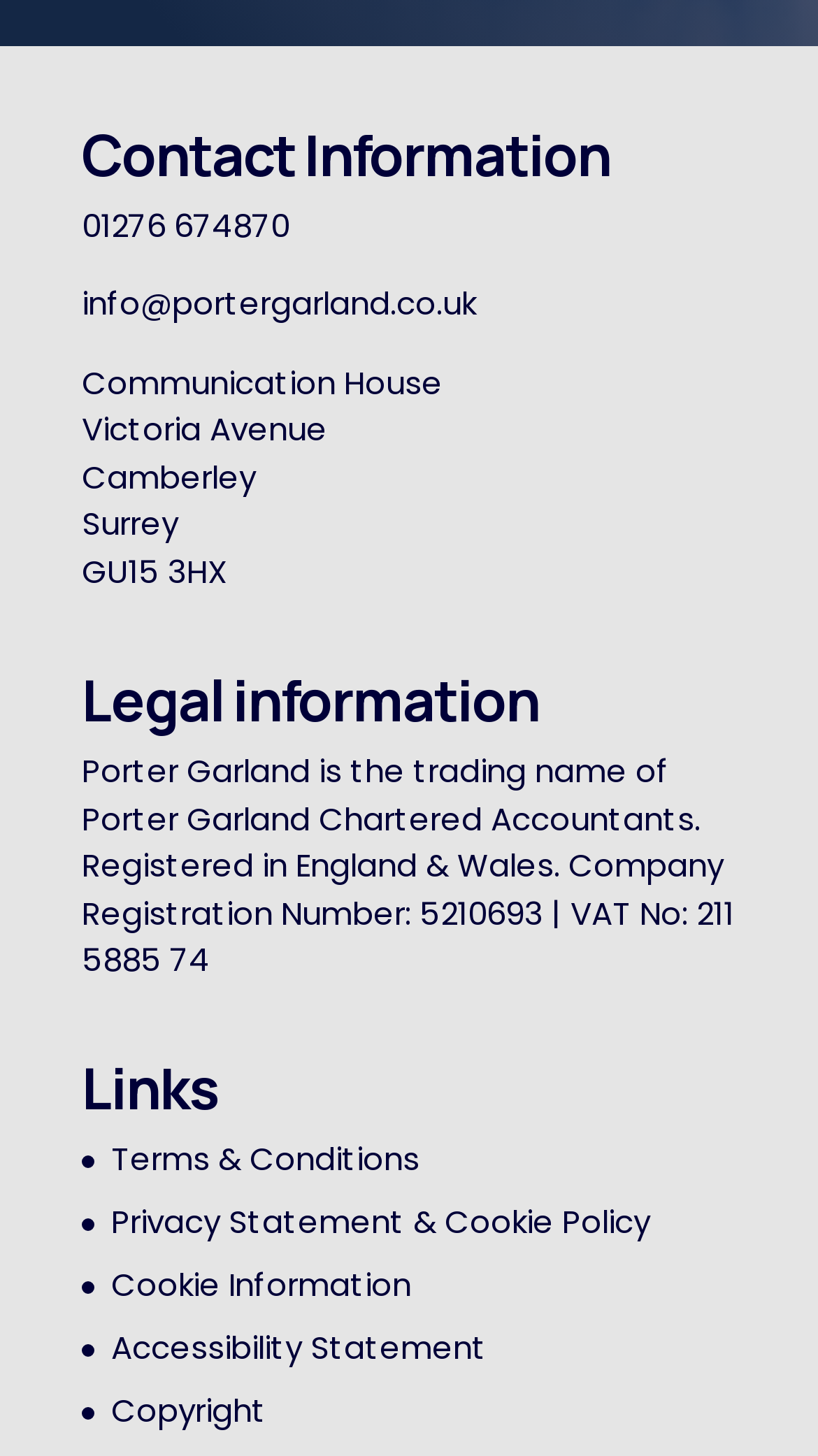Utilize the details in the image to give a detailed response to the question: What is the phone number of Porter Garland?

The phone number can be found in the 'Contact Information' section, which is a heading element on the webpage. Below this heading, there is a link element with the text '01276 674870', which is the phone number of Porter Garland.